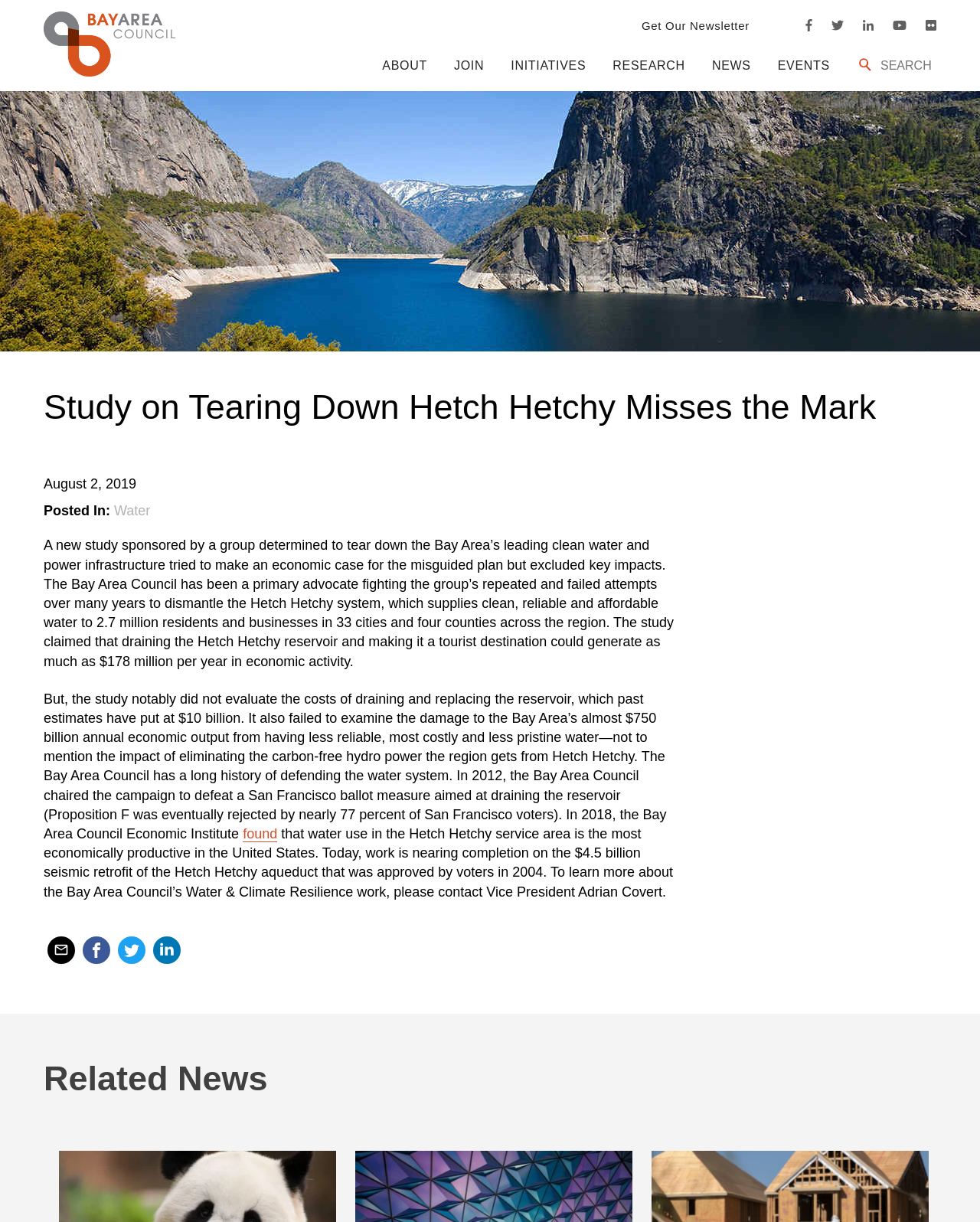Can you locate the main headline on this webpage and provide its text content?

Study on Tearing Down Hetch Hetchy Misses the Mark